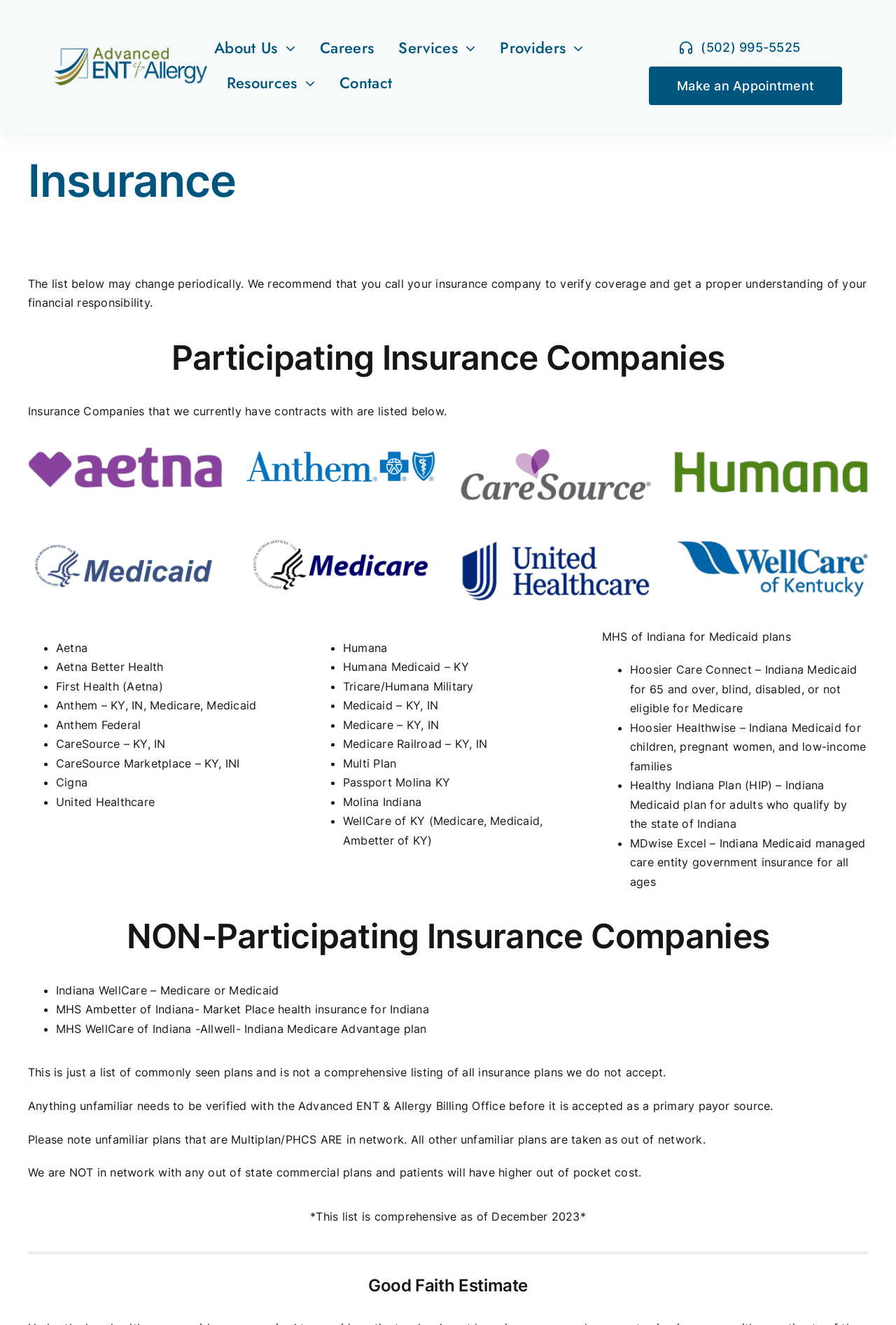Provide a comprehensive description of the webpage.

The webpage is about insurance companies participating with Advanced ENT & Allergy Louisville Kentucky and Southern Indiana. At the top left, there is a logo of Advanced ENT & Allergy Louisville Kentucky and Southern Indiana. Below the logo, there is a main navigation menu with links to "About Us", "Careers", "Services", "Providers", "Resources", and "Contact". On the top right, there are two links: "(502) 995-5525" and "Make an Appointment".

The main content of the webpage is divided into two sections: "Participating Insurance Companies" and "NON-Participating Insurance Companies". The "Participating Insurance Companies" section has a heading and a paragraph of text explaining that the list of insurance companies may change periodically and recommends verifying coverage with the insurance company. Below the paragraph, there are five images arranged horizontally, followed by a list of insurance companies in bullet points. Each bullet point has a list marker and the name of the insurance company, such as "Aetna", "Anthem – KY, IN, Medicare, Medicaid", and "United Healthcare". The list of insurance companies is divided into two columns.

The "NON-Participating Insurance Companies" section has a heading, but no content is provided.